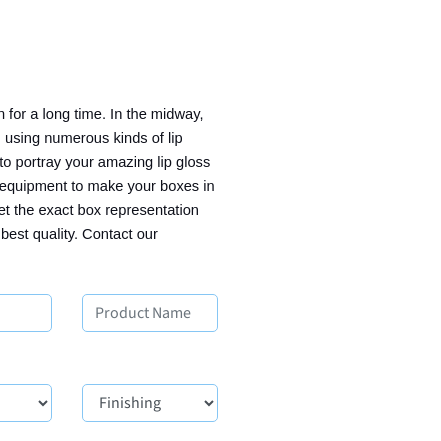Respond to the following query with just one word or a short phrase: 
What is the goal of the interactive section?

User engagement